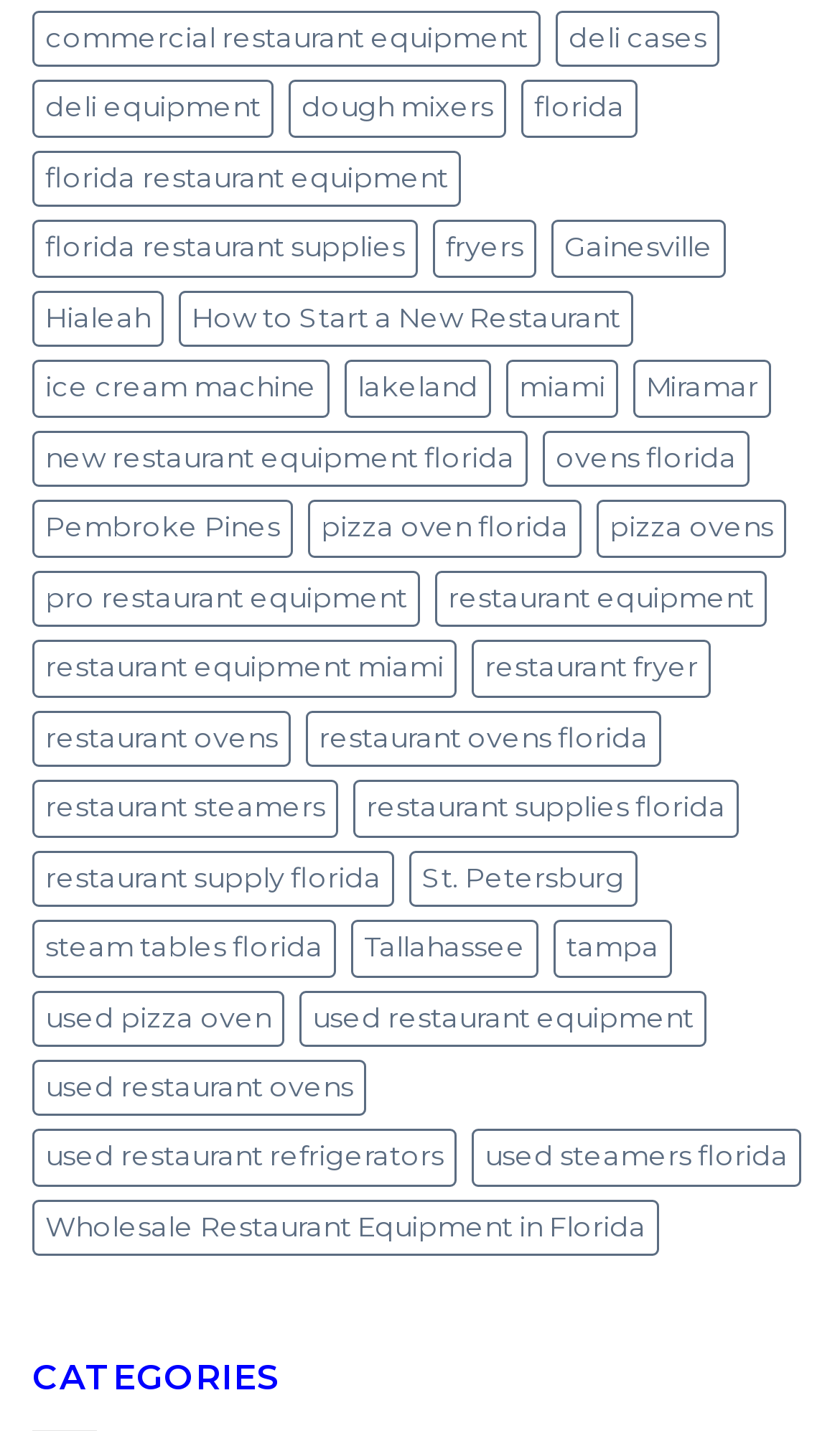Can you provide the bounding box coordinates for the element that should be clicked to implement the instruction: "Check out used restaurant equipment"?

[0.356, 0.692, 0.841, 0.732]